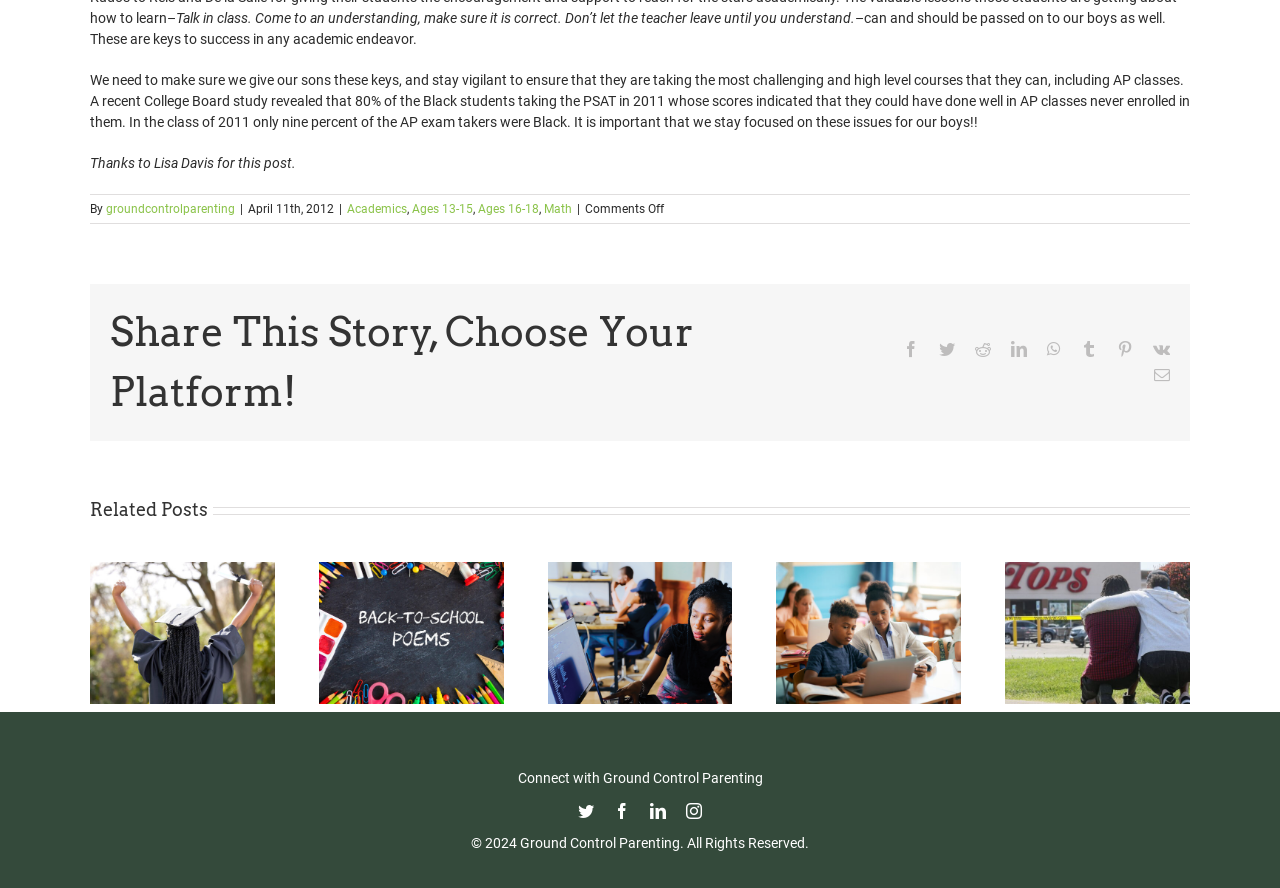Given the element description, predict the bounding box coordinates in the format (top-left x, top-left y, bottom-right x, bottom-right y), using floating point numbers between 0 and 1: This was what he said

None